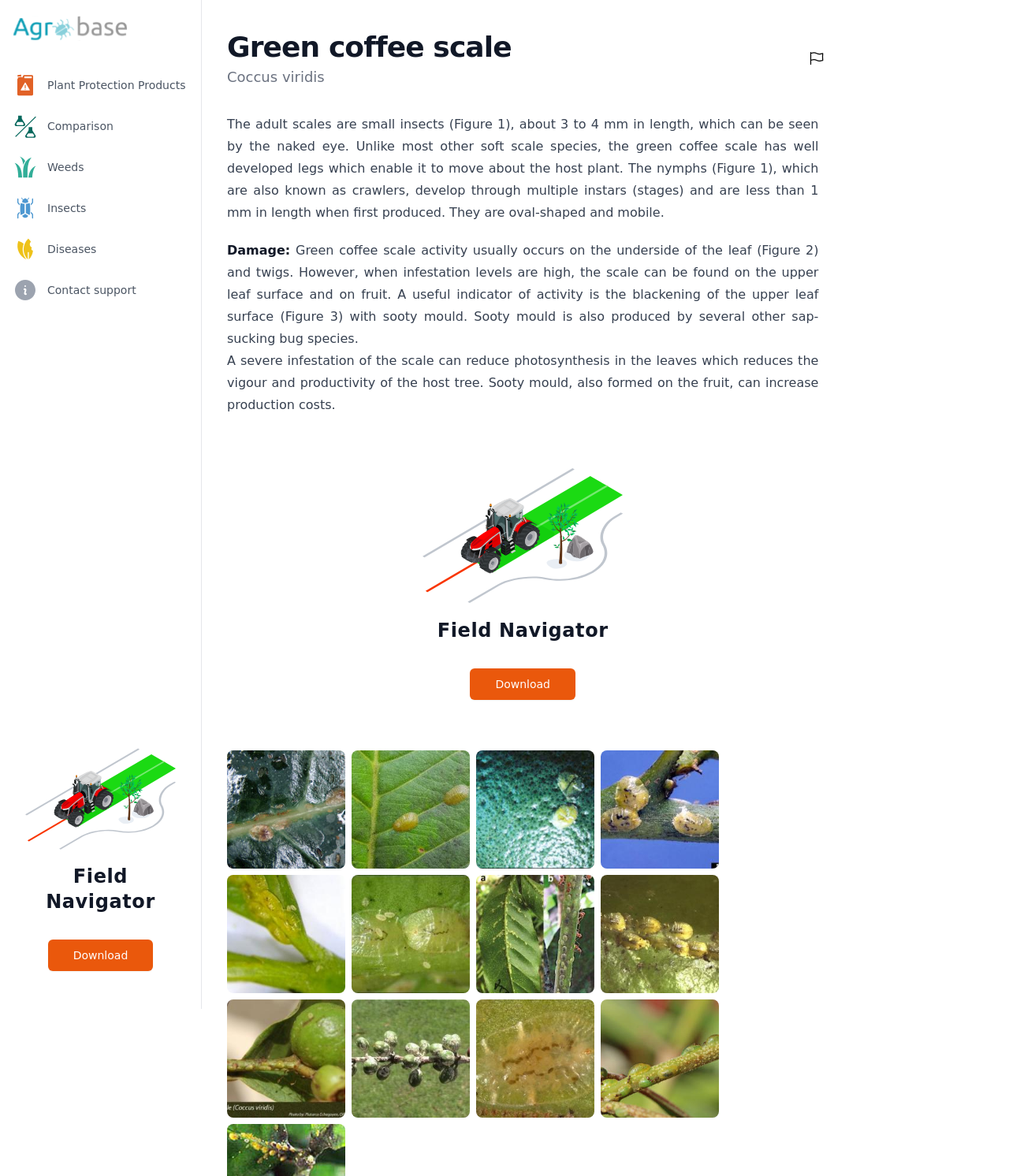Write an exhaustive caption that covers the webpage's main aspects.

The webpage is about the Green Coffee Scale, a type of insect. At the top, there are several links to related topics, including Agrobase, Plant Protection Products, Comparison, Weeds, Insects, and Diseases, each accompanied by a small icon. Below these links, there is a header section with the title "Green Coffee Scale" and a scientific name "Coccus viridis". 

To the right of the header, there is a button. Below the header, there is a paragraph of text describing the adult scales and nymphs, including their size, shape, and mobility. 

Further down, there are three sections of text describing the damage caused by the Green Coffee Scale, including its effect on photosynthesis and production costs. 

On the right side of the page, there is a section promoting an app called "Field Navigator" with a download link and an image. 

The page also features several images, likely figures referenced in the text, scattered throughout the page. There are nine images in total, arranged in three rows of three, taking up the lower half of the page.